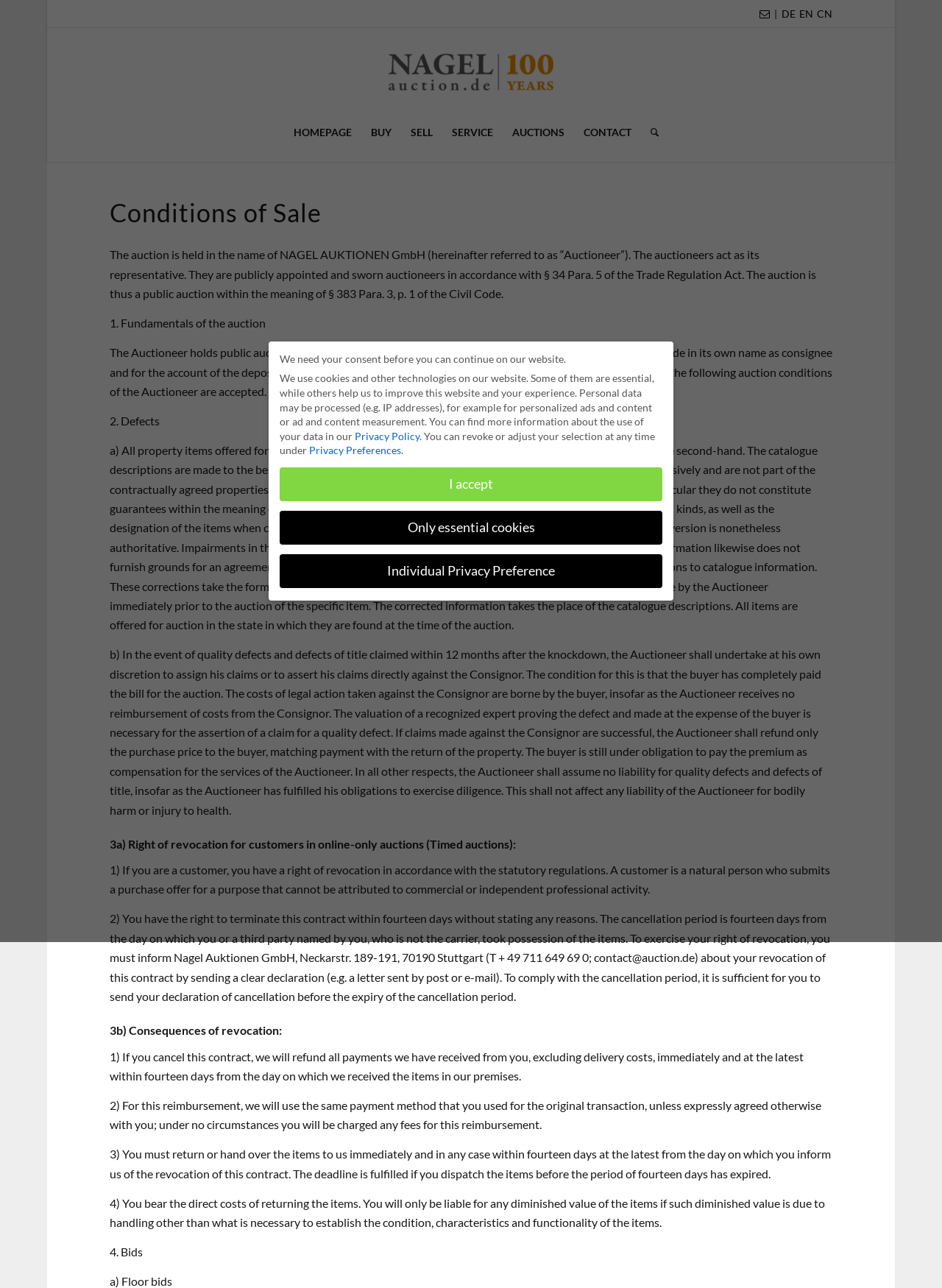Determine the bounding box coordinates of the region to click in order to accomplish the following instruction: "Click the AUCTIONS menu item". Provide the coordinates as four float numbers between 0 and 1, specifically [left, top, right, bottom].

[0.533, 0.089, 0.609, 0.117]